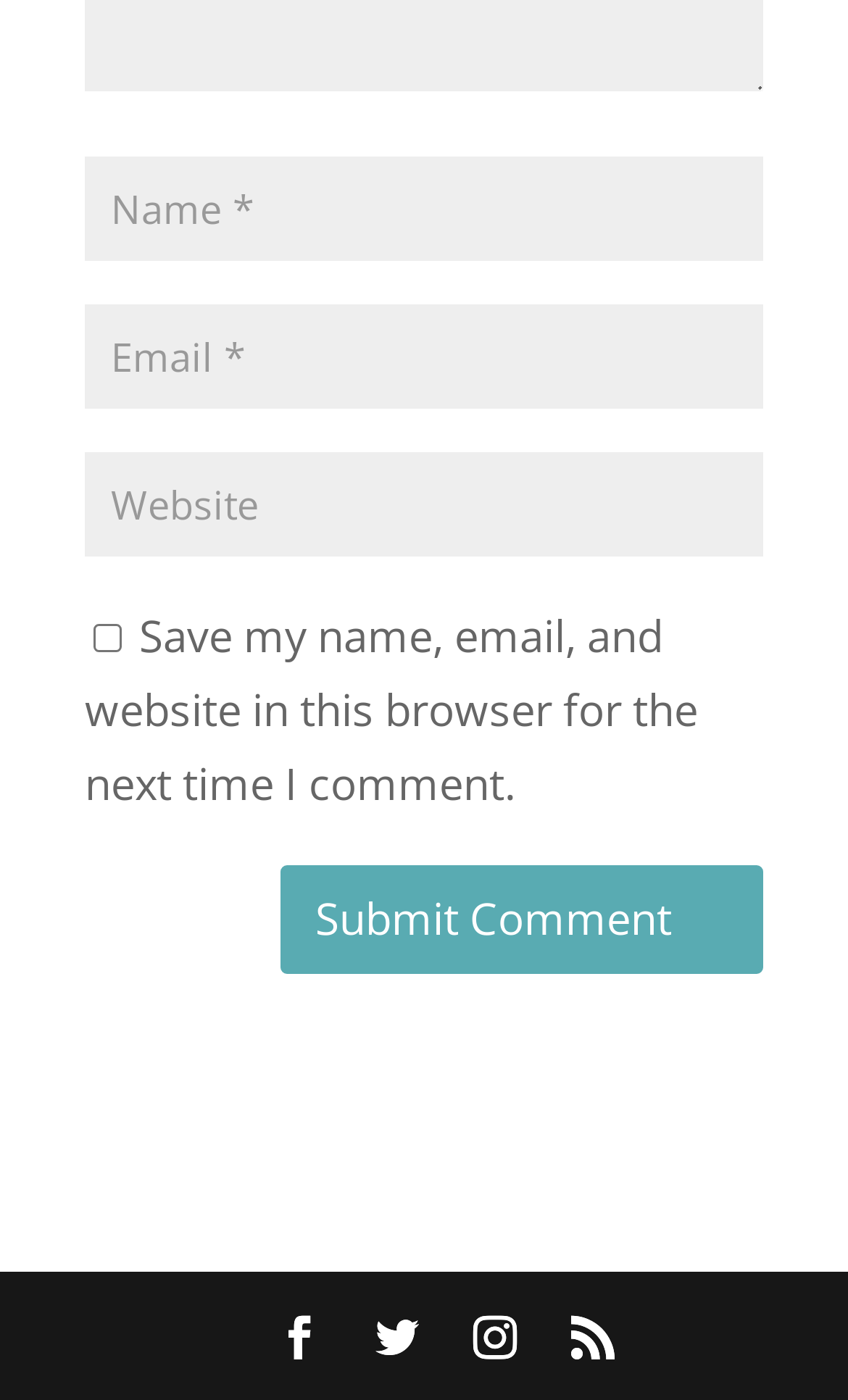What is the button at the bottom used for?
Make sure to answer the question with a detailed and comprehensive explanation.

The button is labeled 'Submit Comment' and is located at the bottom of the form, indicating that it is used to submit the user's comment.